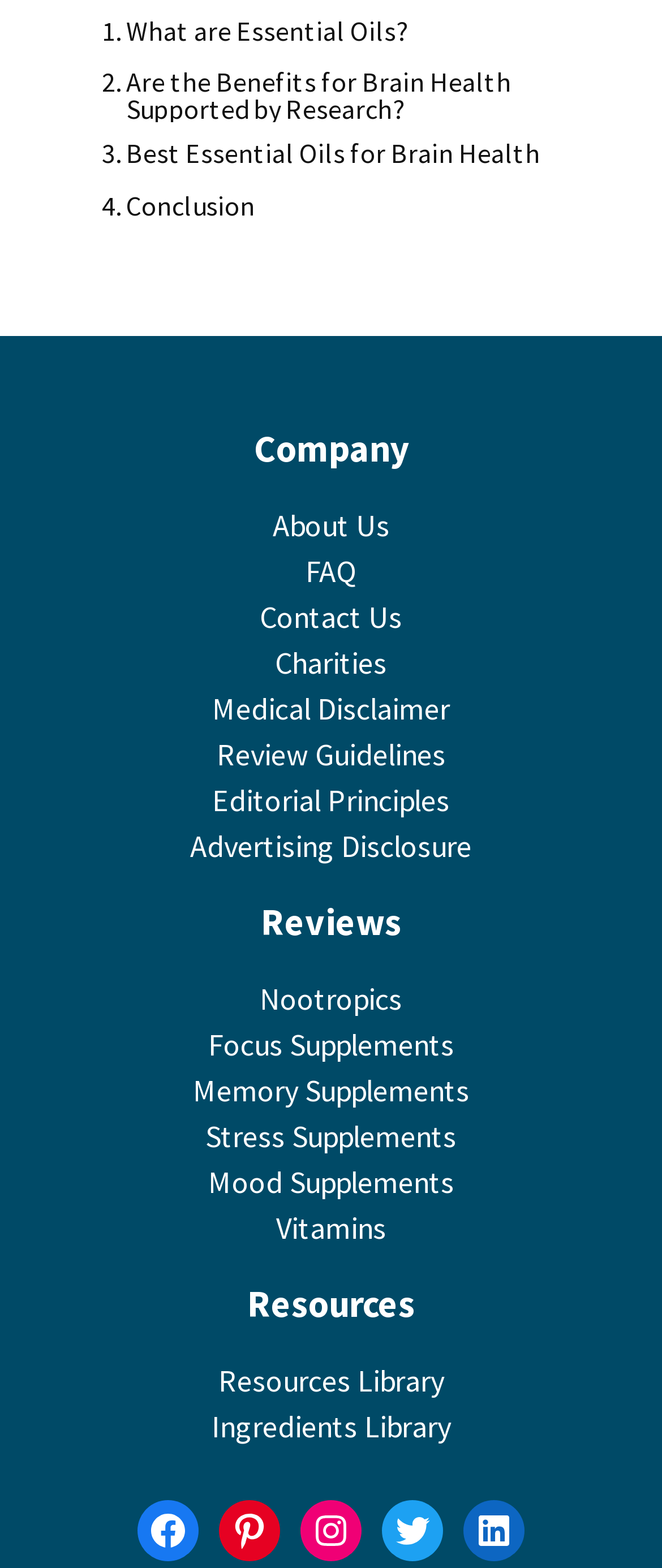Please specify the bounding box coordinates of the clickable region necessary for completing the following instruction: "Follow on Facebook". The coordinates must consist of four float numbers between 0 and 1, i.e., [left, top, right, bottom].

[0.208, 0.956, 0.3, 0.995]